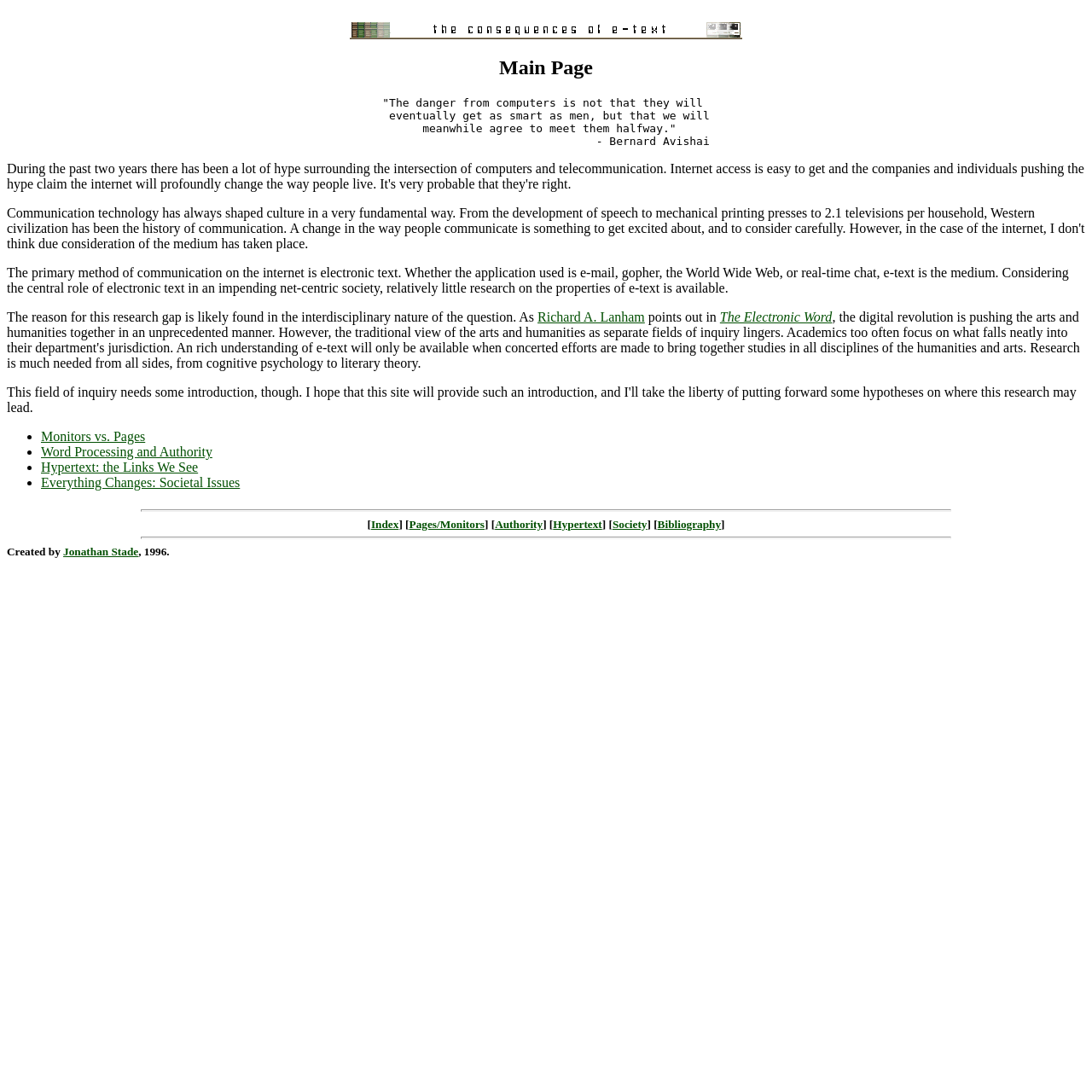Please locate the bounding box coordinates of the element that needs to be clicked to achieve the following instruction: "check the 'Bibliography'". The coordinates should be four float numbers between 0 and 1, i.e., [left, top, right, bottom].

[0.602, 0.474, 0.66, 0.486]